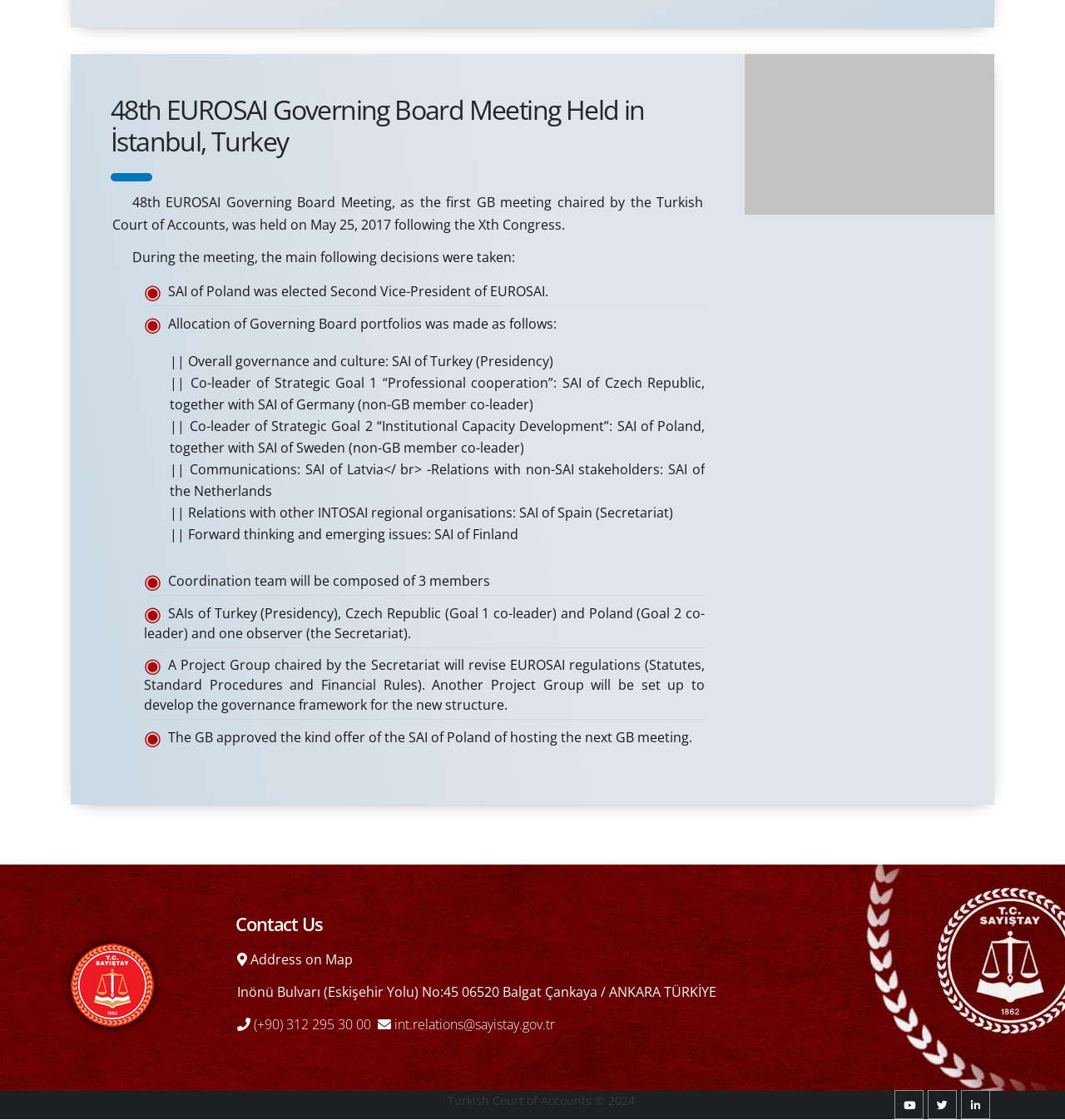Who is the Second Vice-President of EUROSAI?
Based on the content of the image, thoroughly explain and answer the question.

I found the Second Vice-President of EUROSAI by looking at the static text element with the text 'SAI of Poland was elected Second Vice-President of EUROSAI.' which is located in the article section.